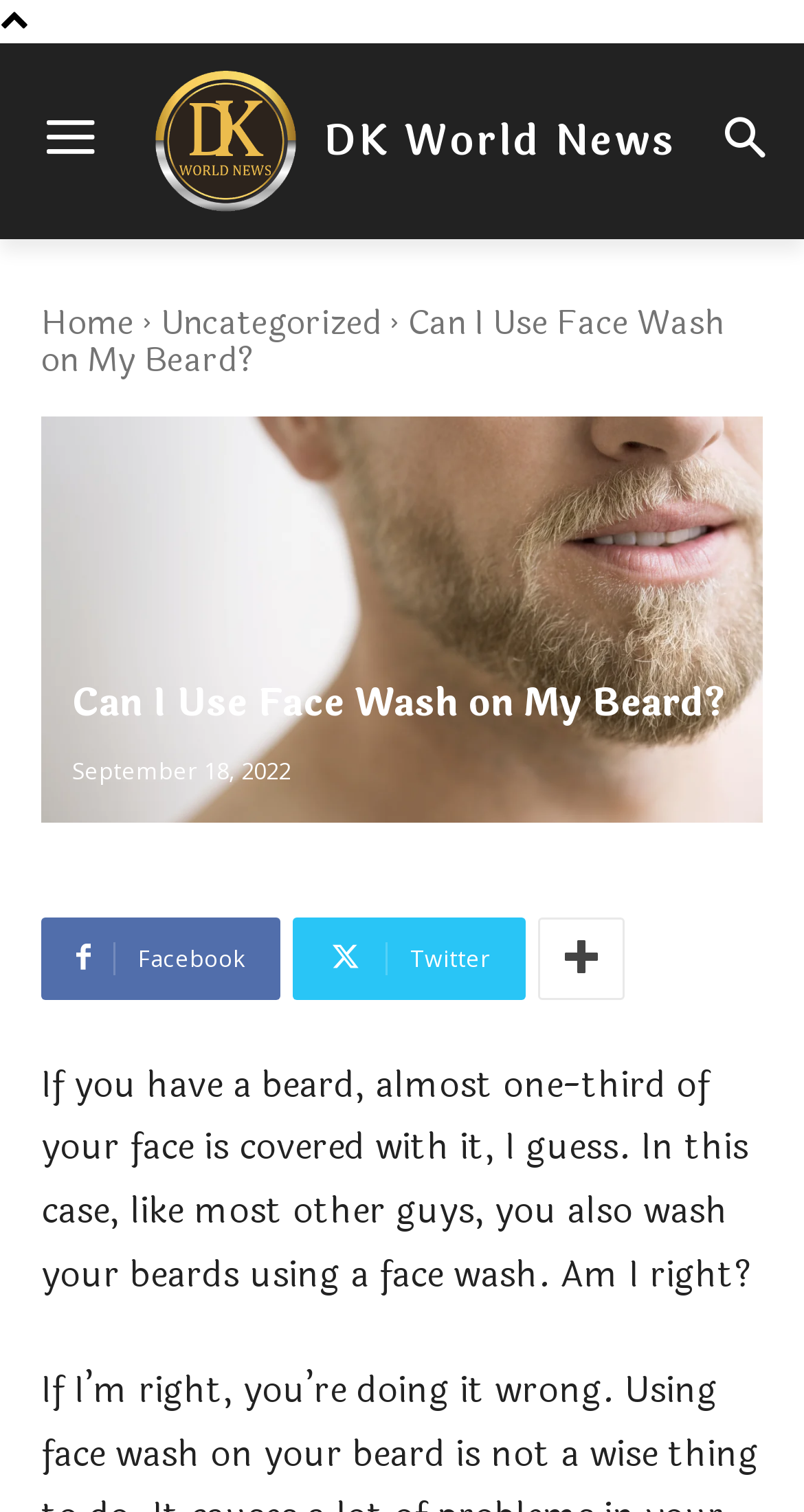What is the topic of the article?
Refer to the image and give a detailed response to the question.

I inferred the topic of the article by reading the static text 'If you have a beard, almost one-third of your face is covered with it, I guess. In this case, like most other guys, you also wash your beards using a face wash. Am I right?'. This text suggests that the article is about using face wash on beard.